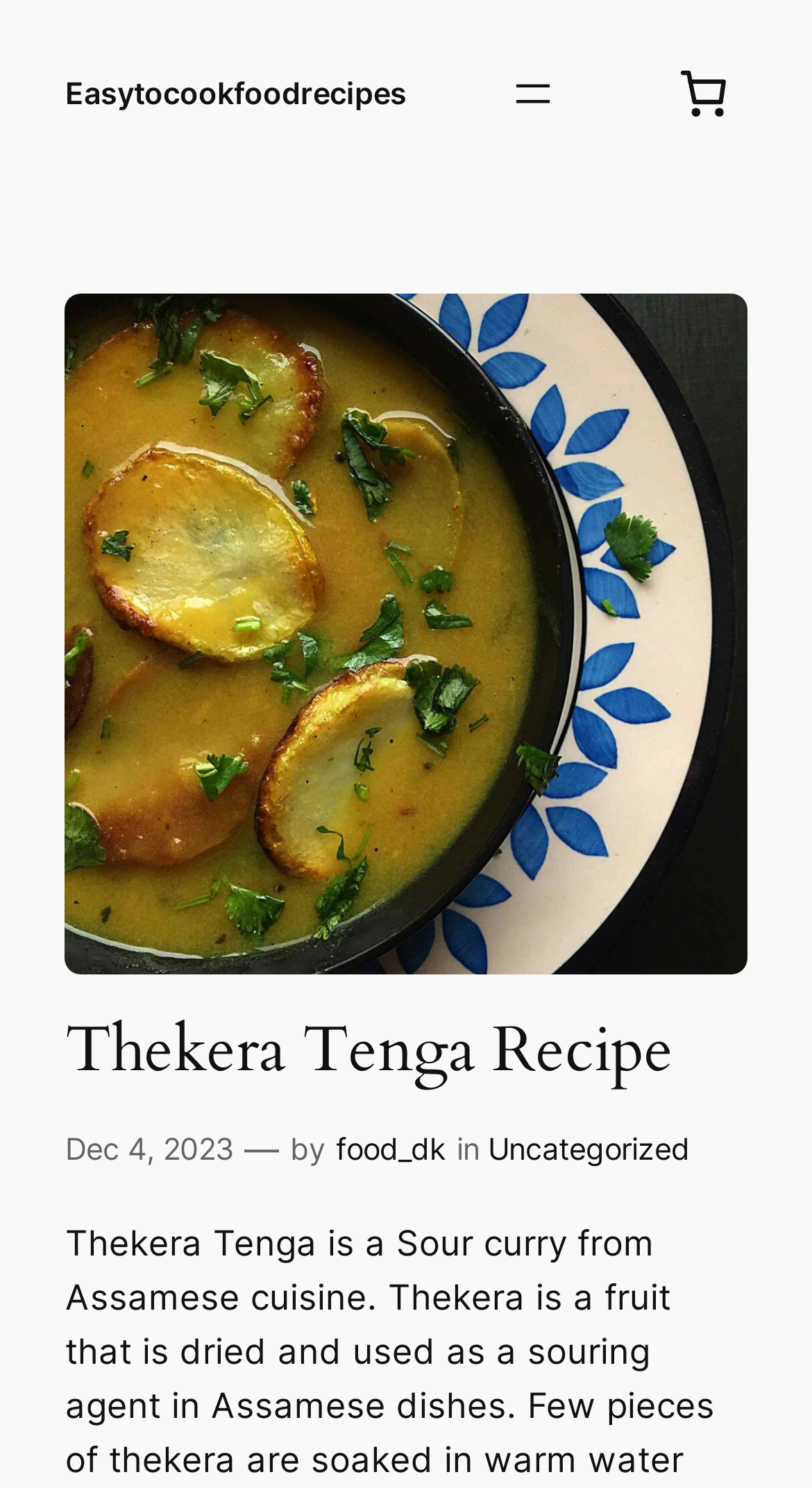Examine the screenshot and answer the question in as much detail as possible: Who is the author of this recipe?

I identified the author by analyzing the link element with the text 'food_dk' which is located near the text 'by', indicating that it is the author's name.